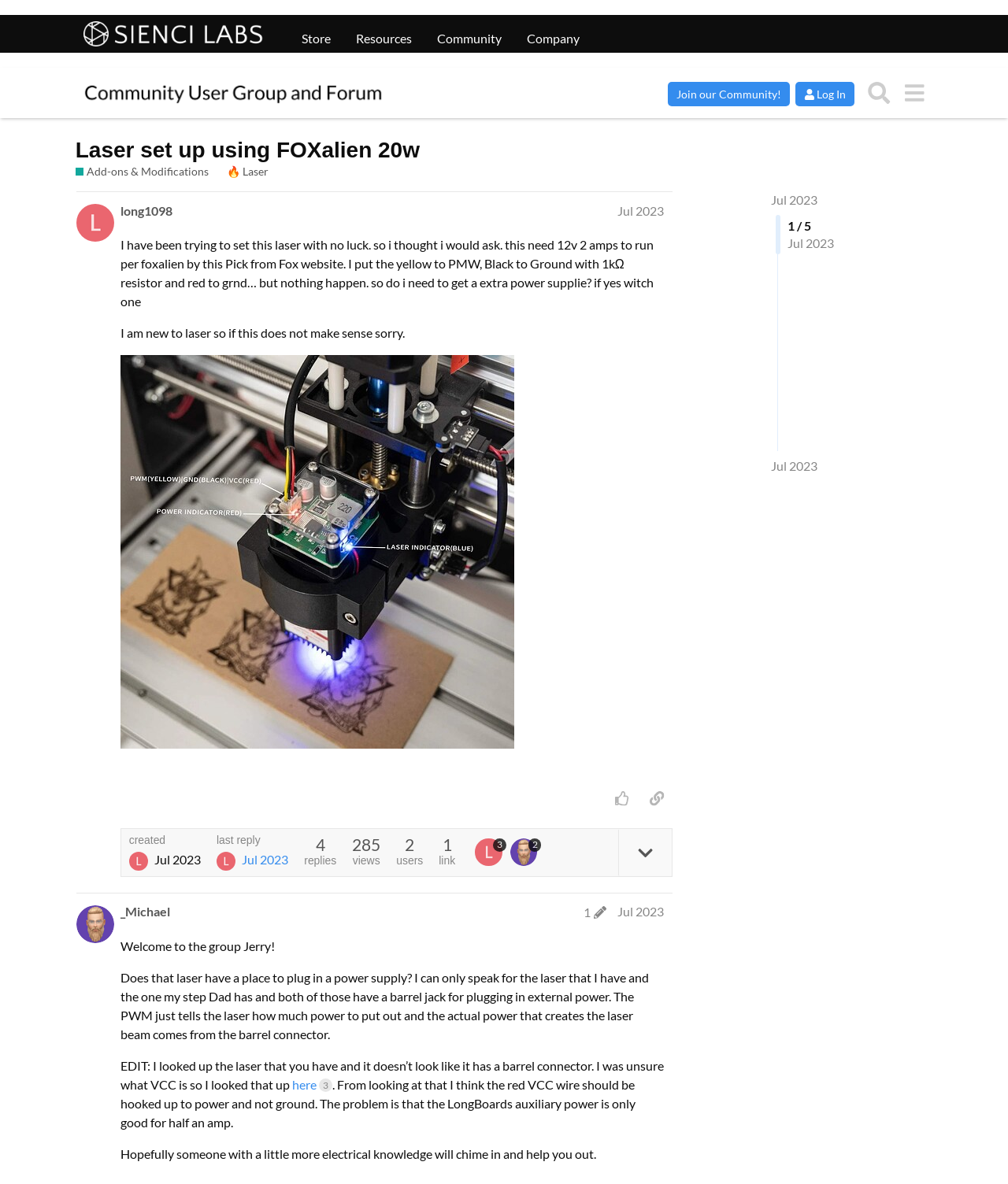Predict the bounding box of the UI element based on this description: "Store".

[0.299, 0.019, 0.328, 0.039]